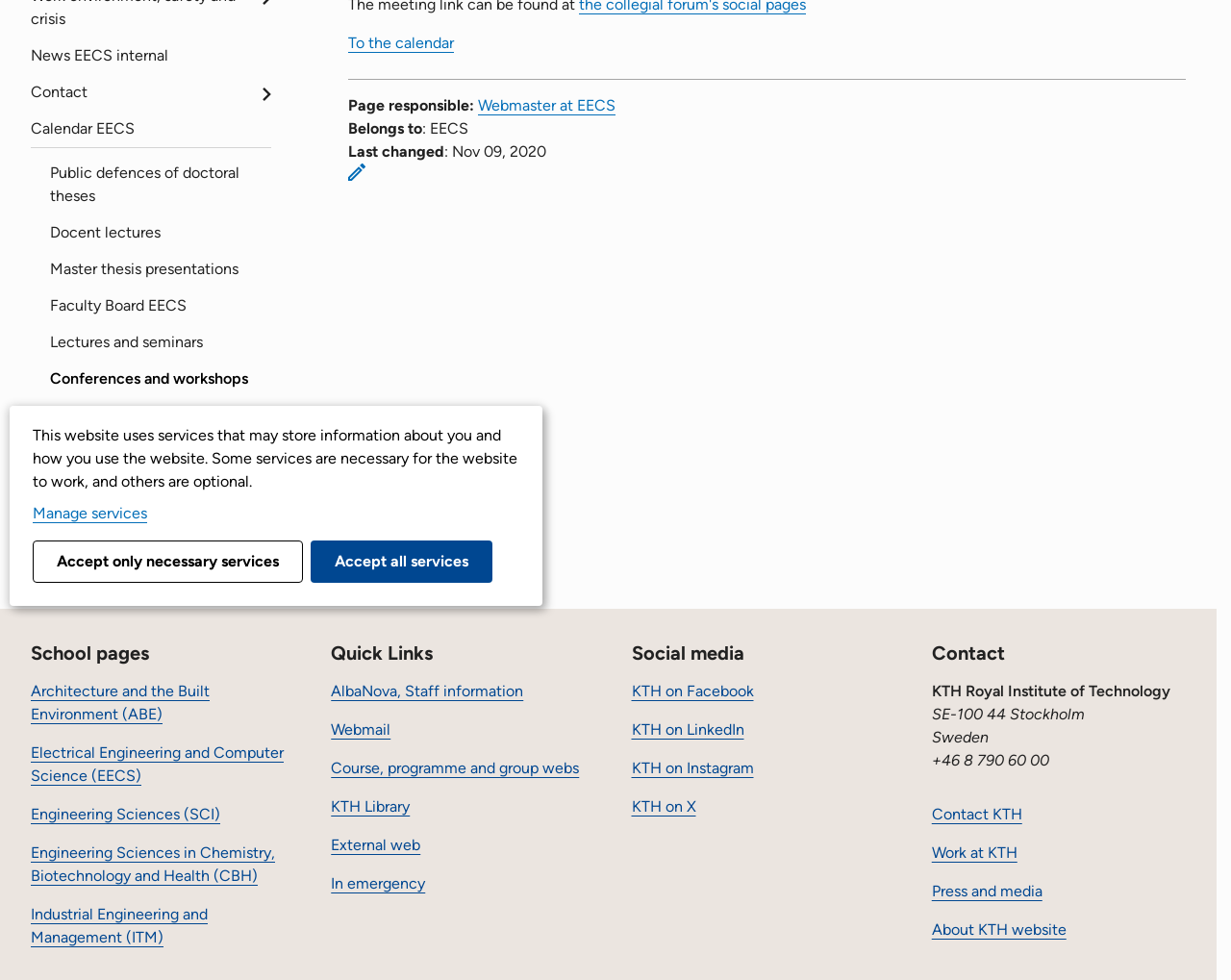Locate the bounding box of the UI element based on this description: "Accept only necessary services". Provide four float numbers between 0 and 1 as [left, top, right, bottom].

[0.027, 0.552, 0.246, 0.595]